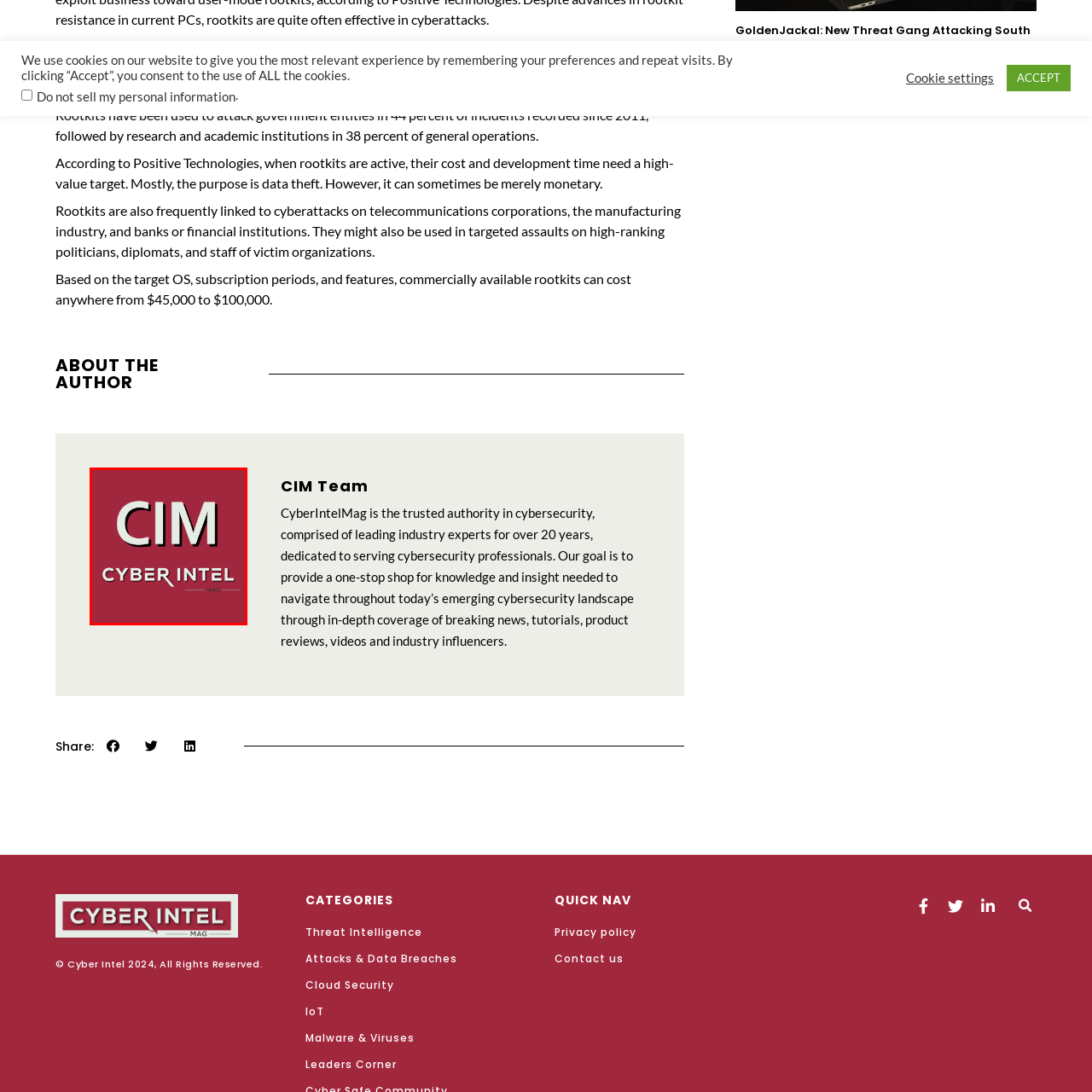What is the primary focus of CyberIntelMag?
Pay attention to the image within the red bounding box and answer using just one word or a concise phrase.

Security themes